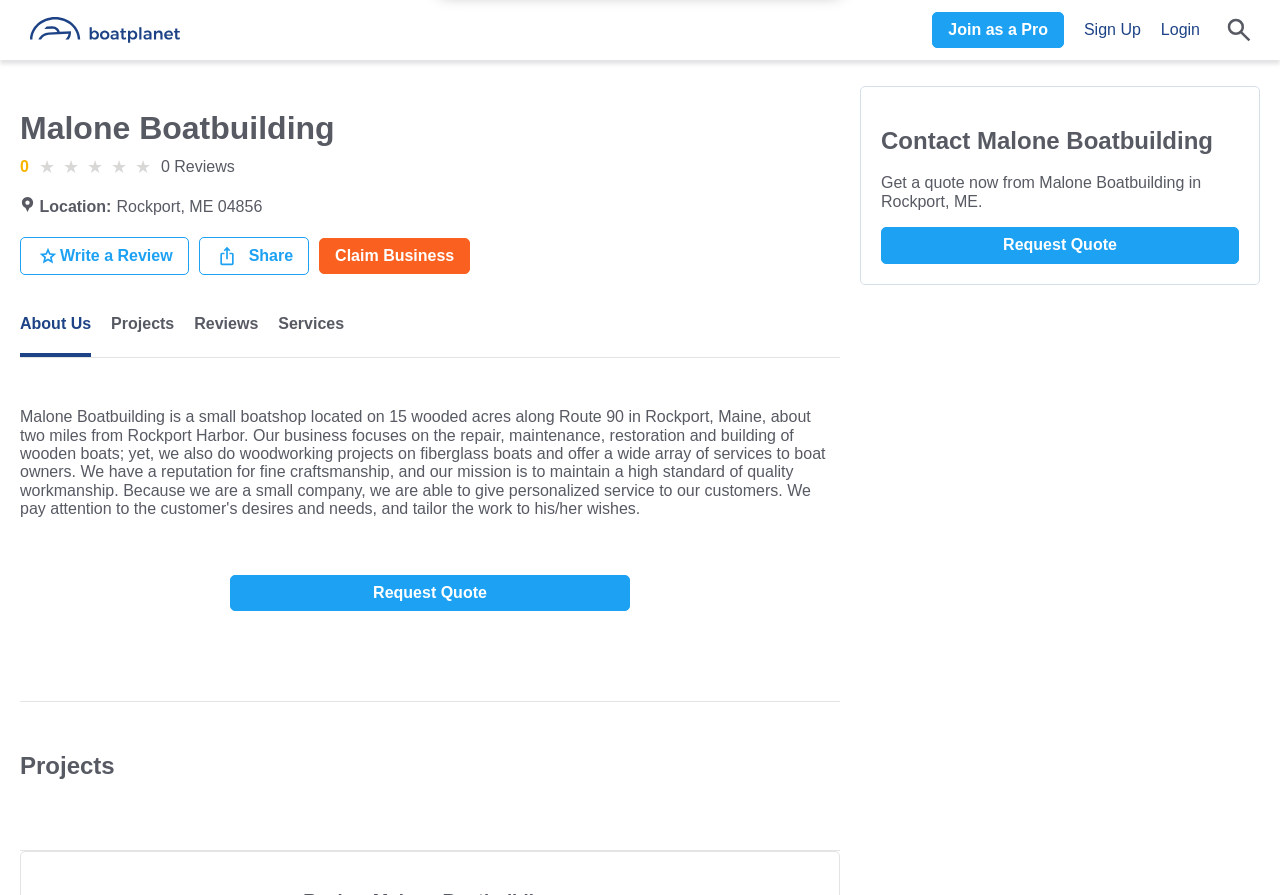Please provide the bounding box coordinates for the element that needs to be clicked to perform the following instruction: "Click the 'Sign Up' link". The coordinates should be given as four float numbers between 0 and 1, i.e., [left, top, right, bottom].

[0.847, 0.023, 0.891, 0.042]